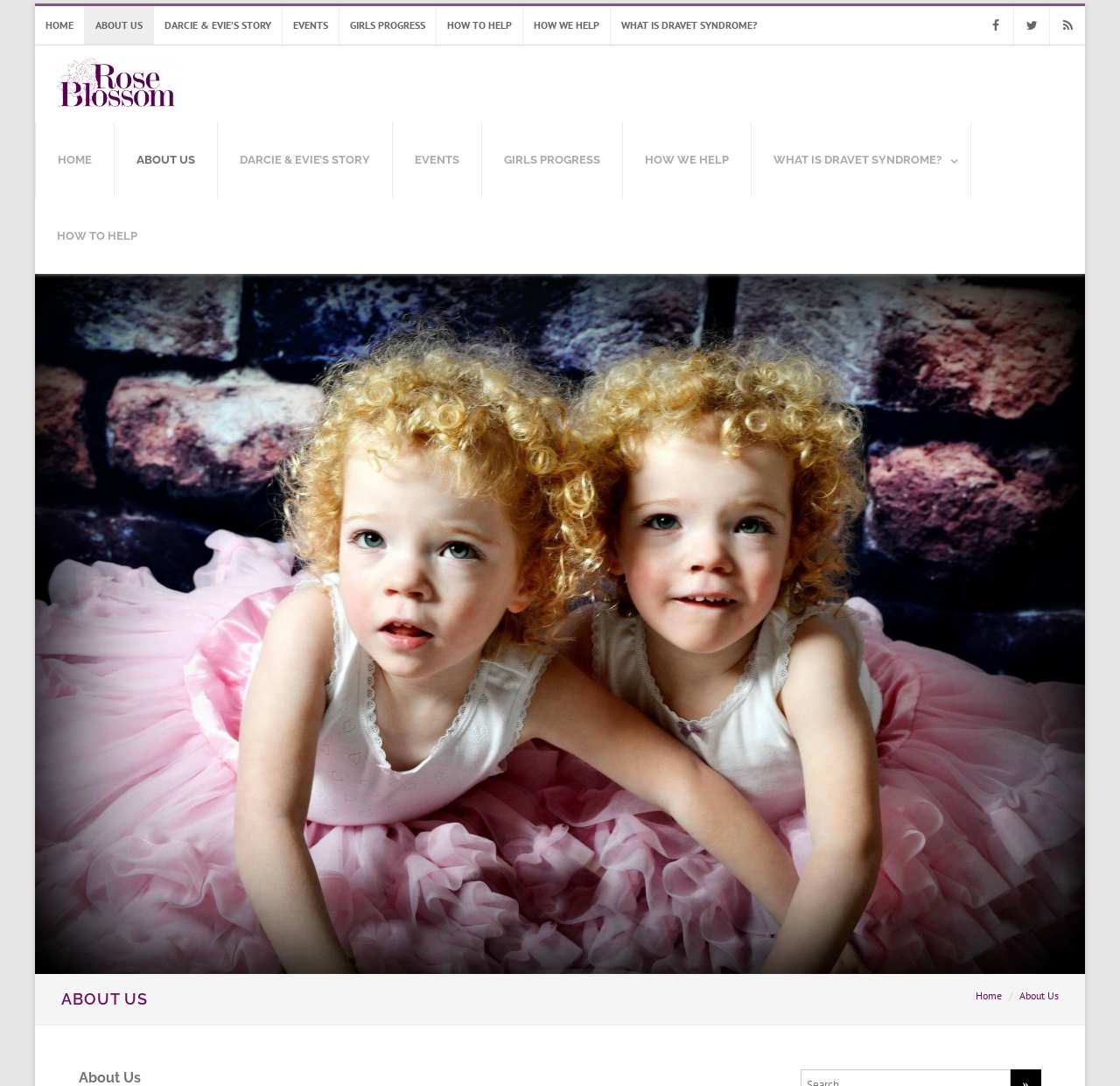Please identify the coordinates of the bounding box for the clickable region that will accomplish this instruction: "visit Facebook page".

[0.873, 0.006, 0.905, 0.041]